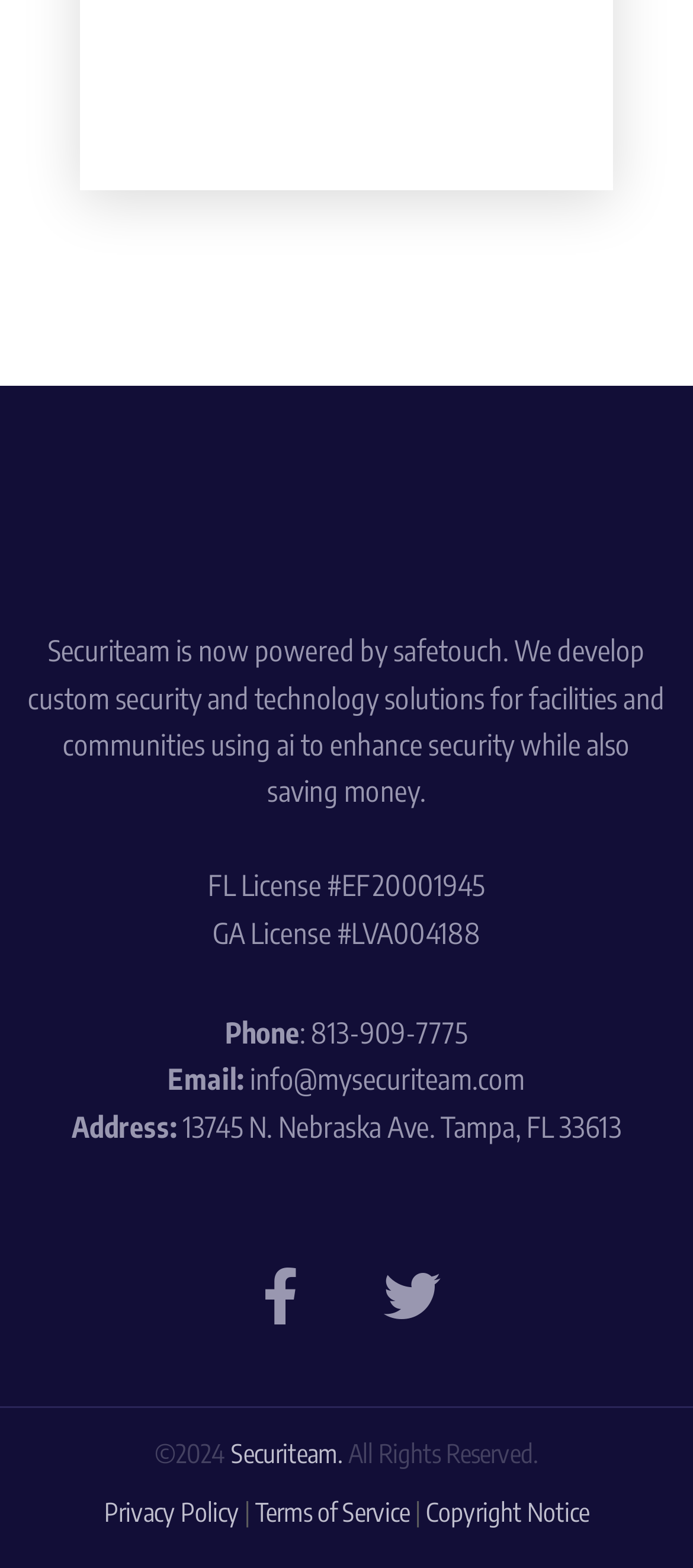Respond to the following question with a brief word or phrase:
What is the phone number?

813-909-7775